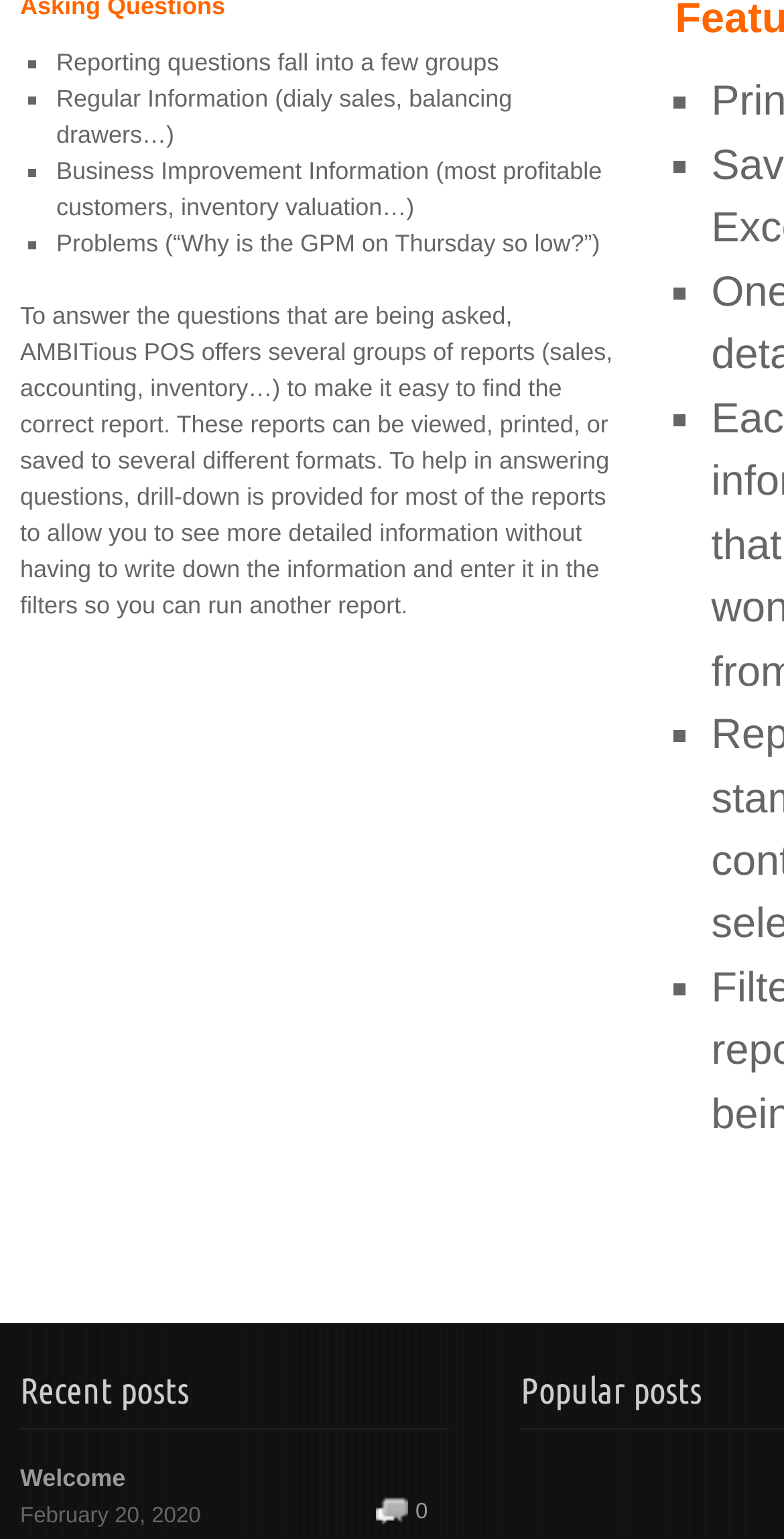What is the date of the post below the main content?
Please provide a detailed and thorough answer to the question.

The webpage contains a static text element that reads 'February 20, 2020', which is likely the date of the post or article below the main content.